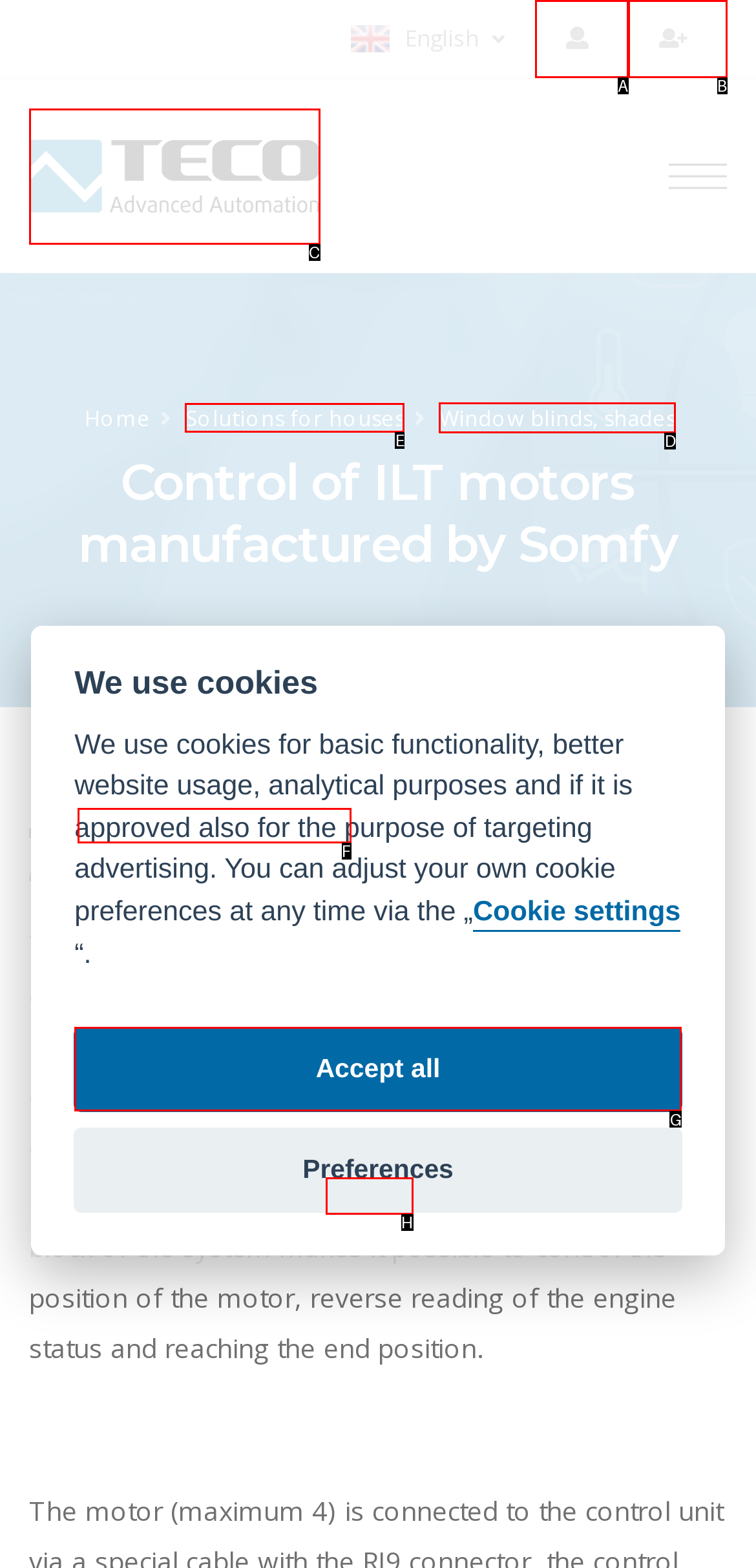For the task "Read about Window blinds, shades", which option's letter should you click? Answer with the letter only.

D